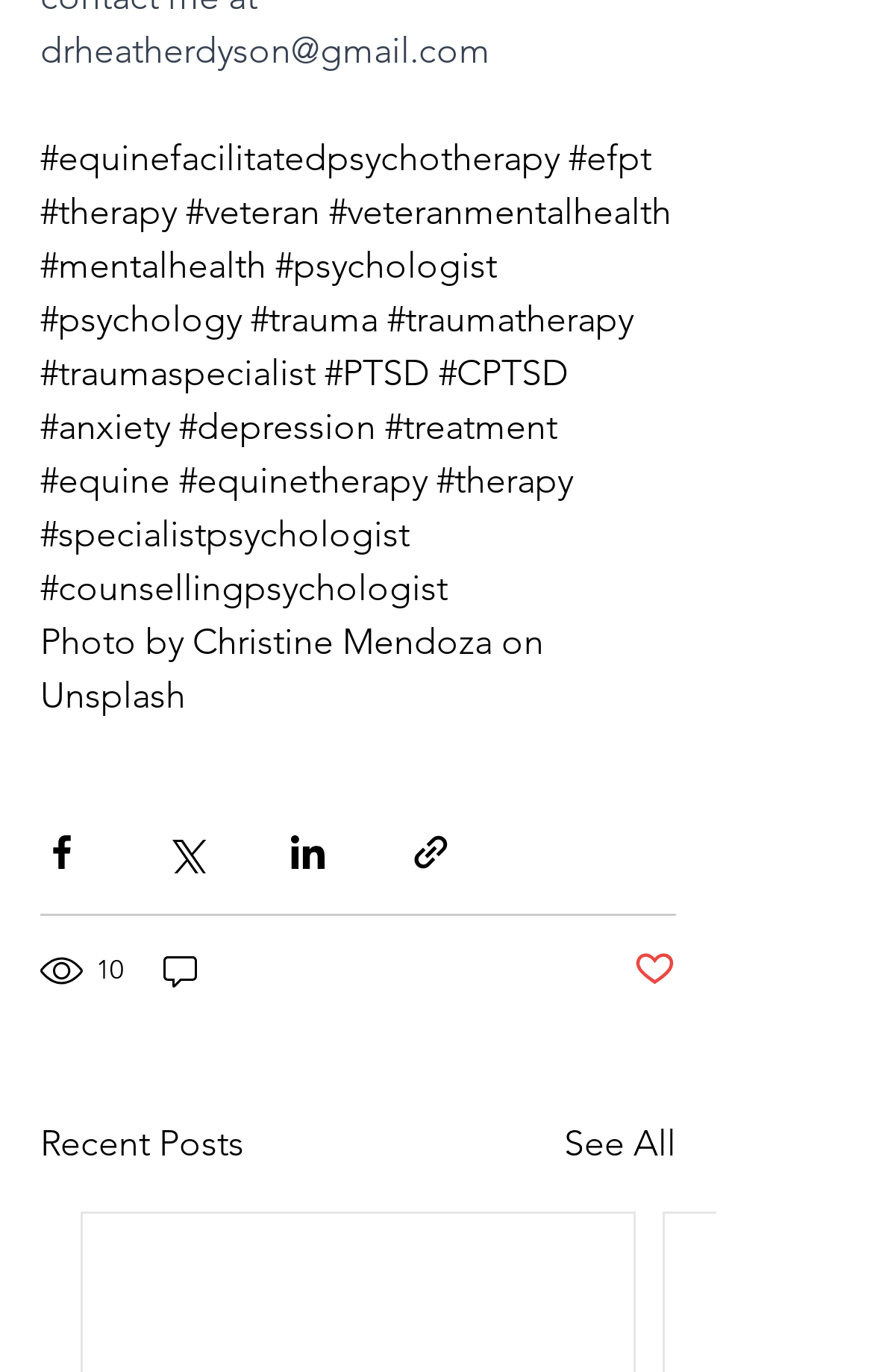Please provide a comprehensive answer to the question below using the information from the image: What is the image credit?

The webpage contains a static text 'Photo by' followed by a link 'Christine Mendoza' and then another static text 'on' followed by a link 'Unsplash', indicating that the image credit is Christine Mendoza on Unsplash.